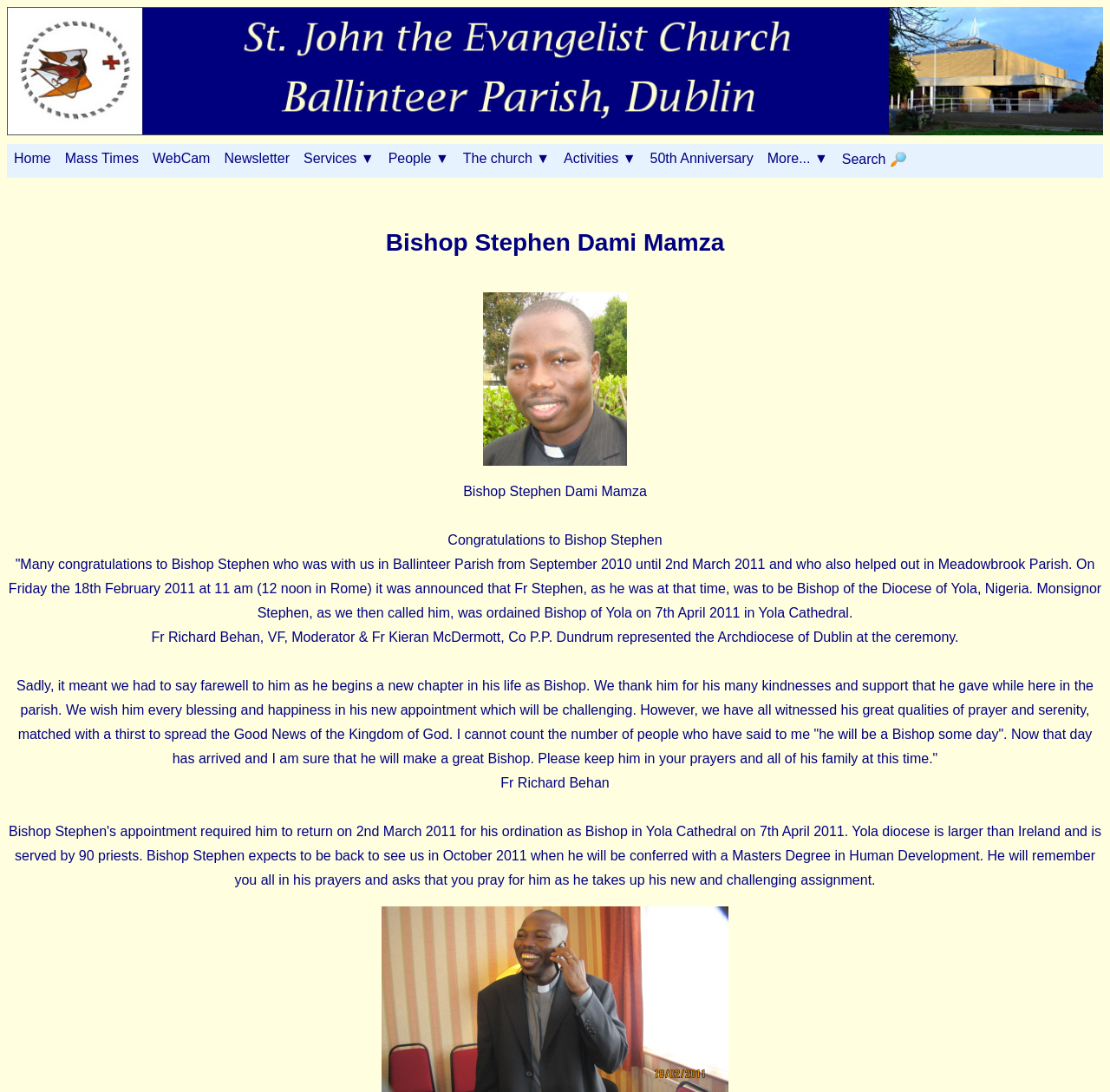Where was Bishop Stephen previously?
Identify the answer in the screenshot and reply with a single word or phrase.

Ballinteer Parish